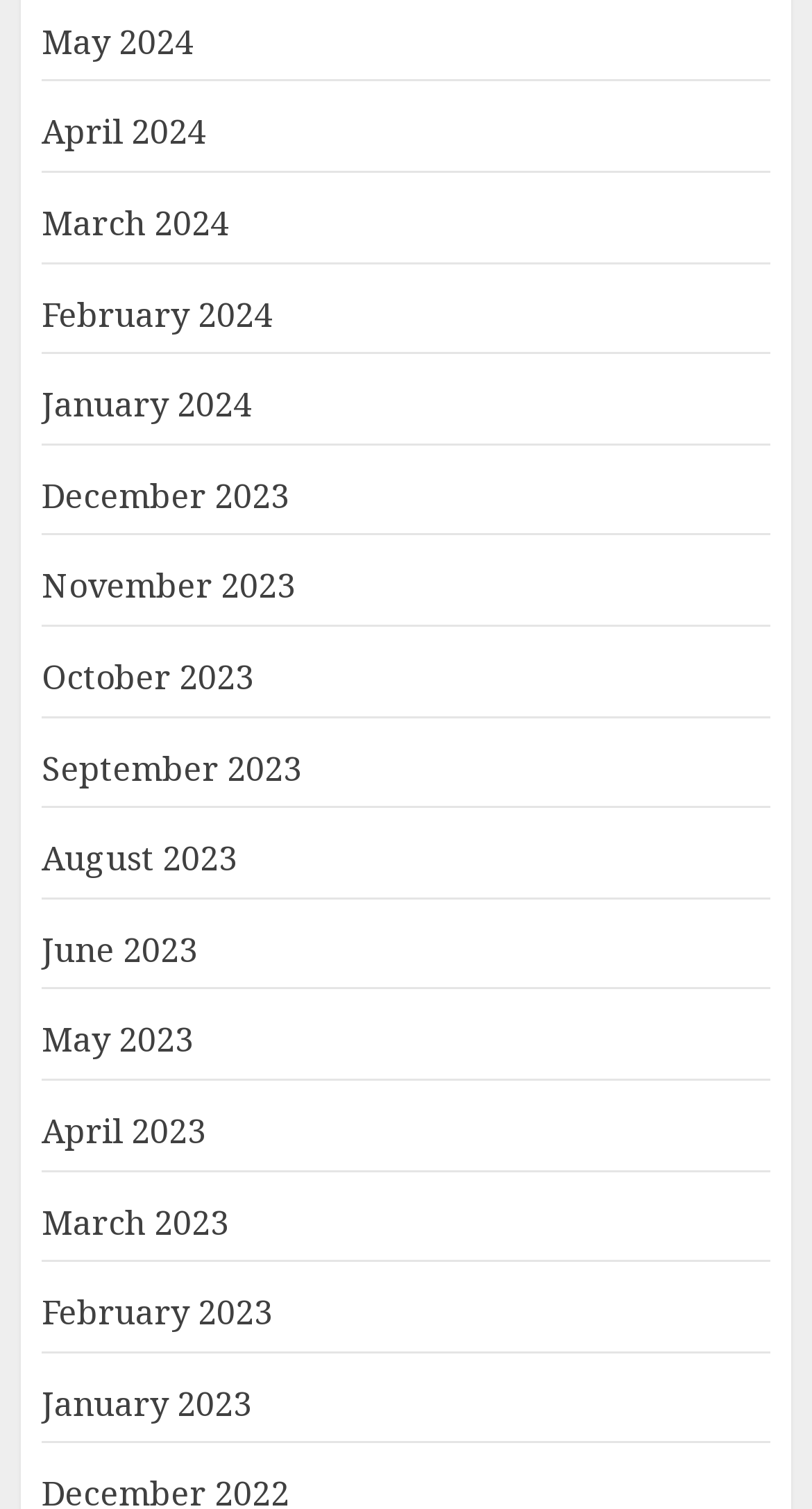Respond with a single word or phrase to the following question: What is the earliest month listed?

January 2023